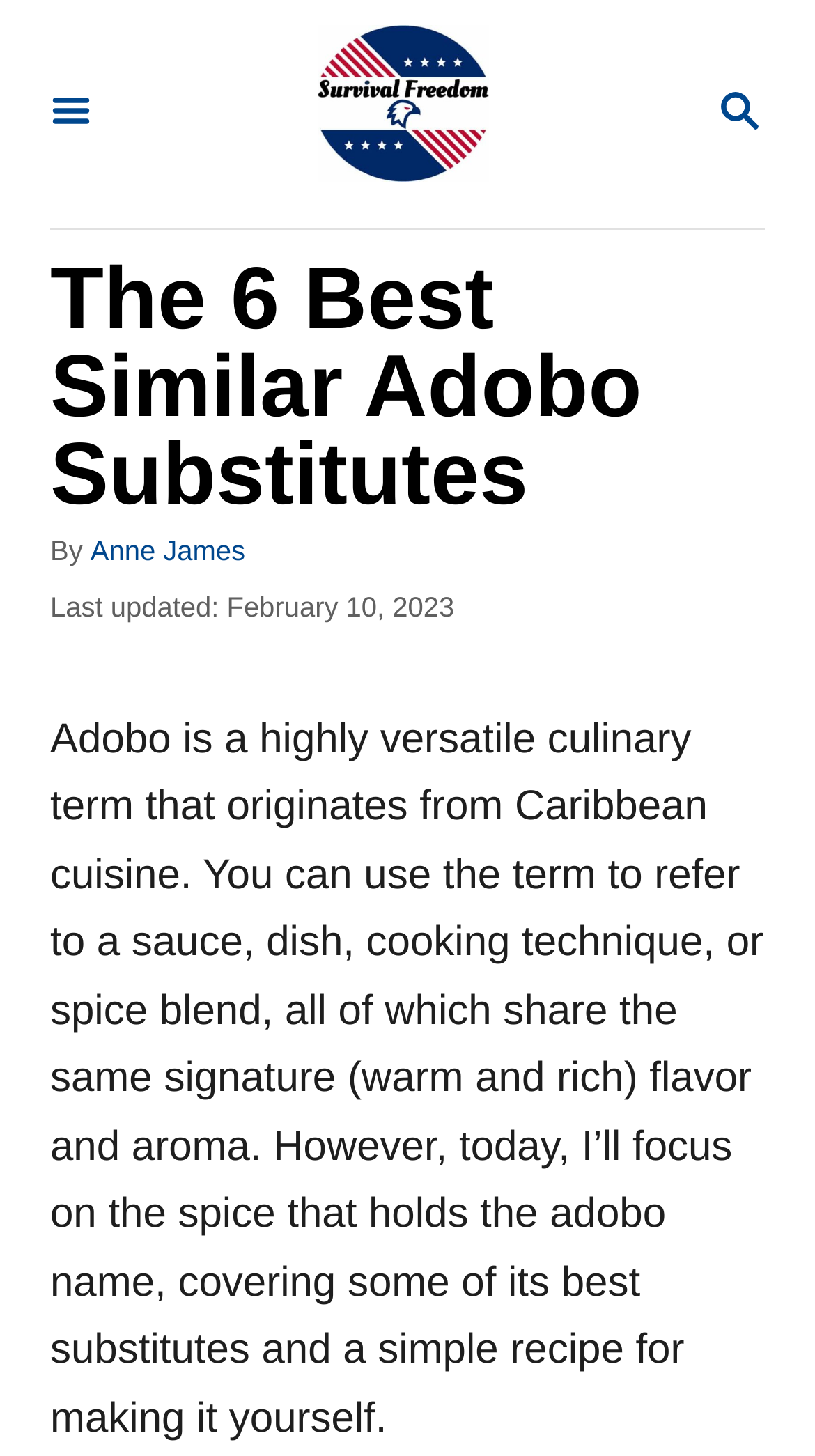Please provide the bounding box coordinates for the UI element as described: "Search Magnifying Glass". The coordinates must be four floats between 0 and 1, represented as [left, top, right, bottom].

[0.815, 0.041, 1.0, 0.116]